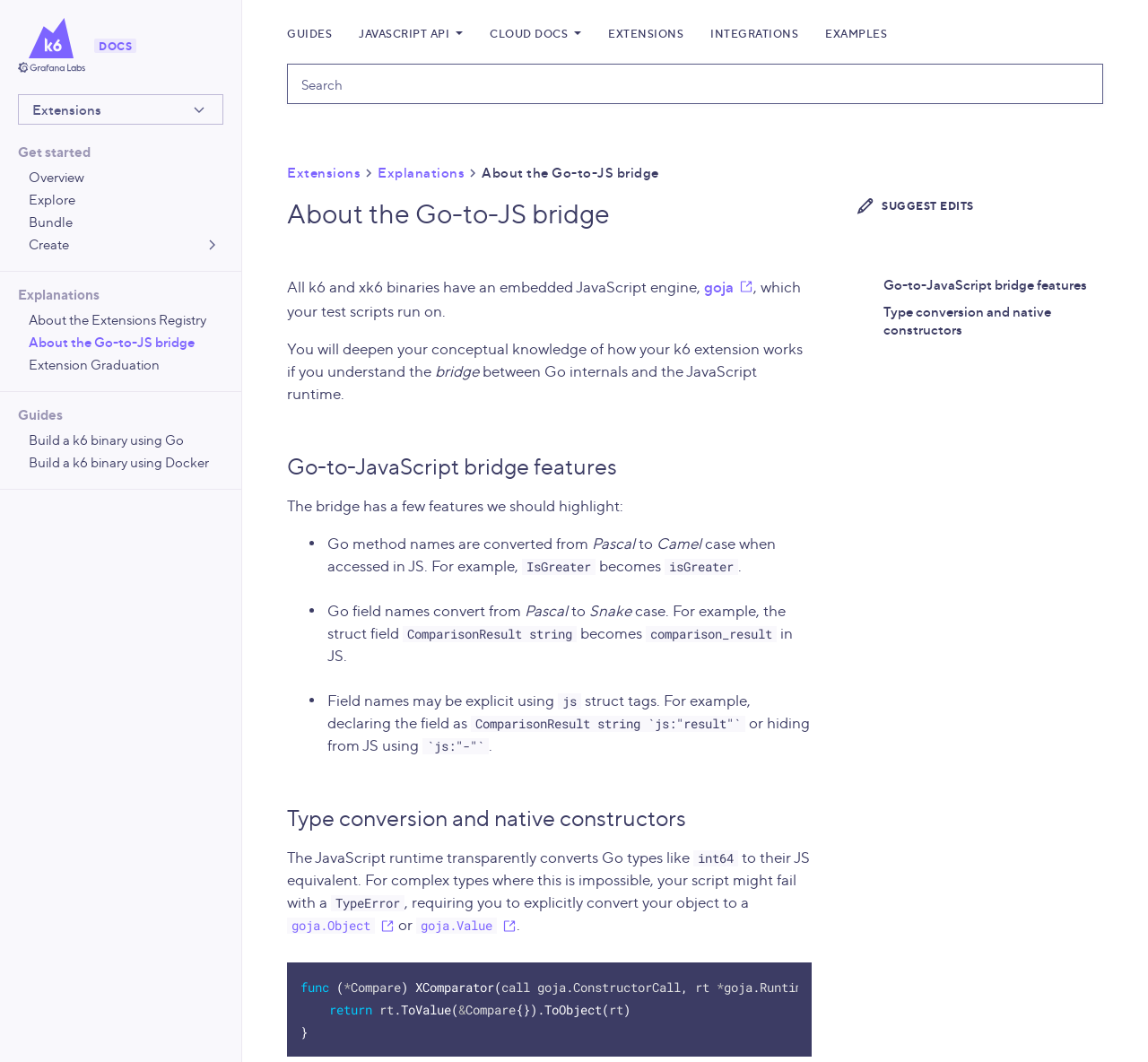Please answer the following question using a single word or phrase: 
What is the name of the JavaScript runtime used in the Go-to-JS bridge?

goja